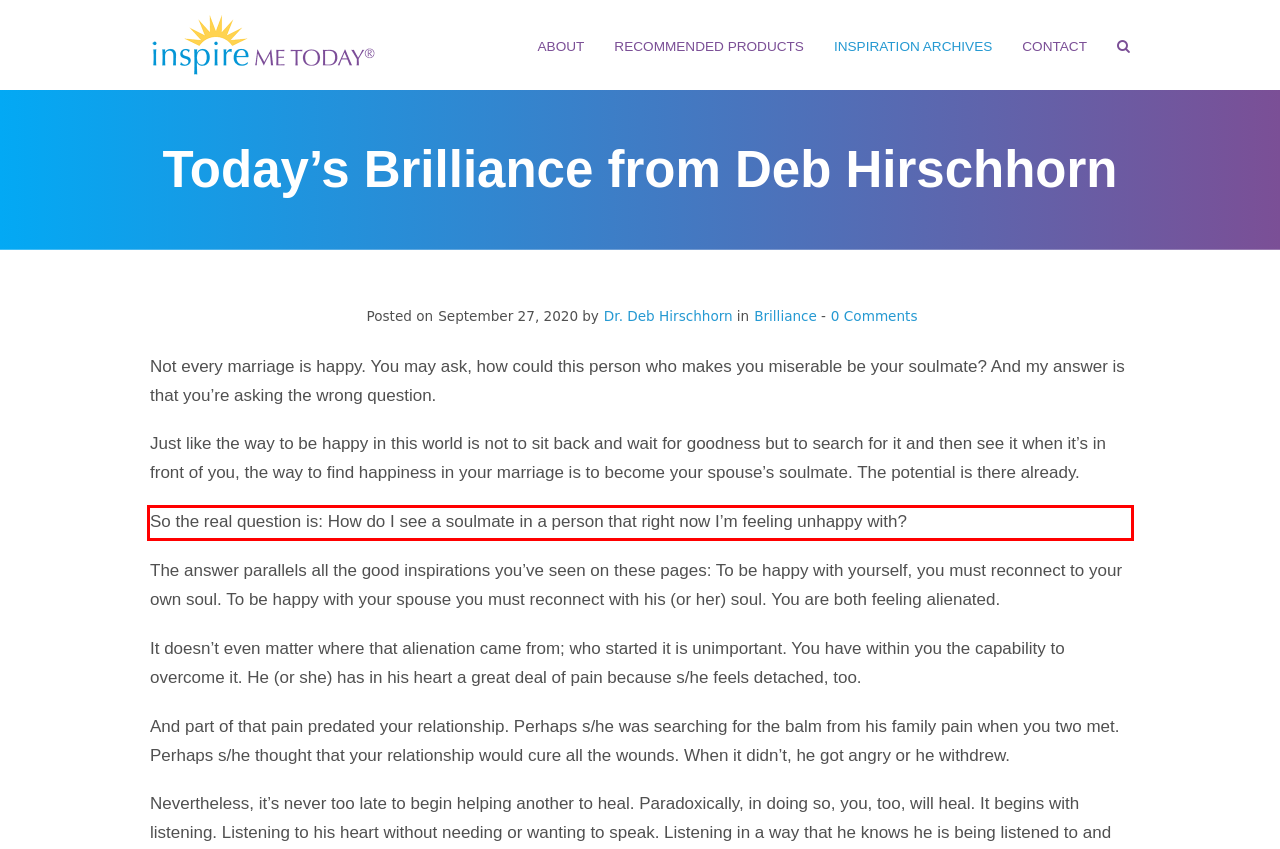Examine the webpage screenshot and use OCR to recognize and output the text within the red bounding box.

So the real question is: How do I see a soulmate in a person that right now I’m feeling unhappy with?